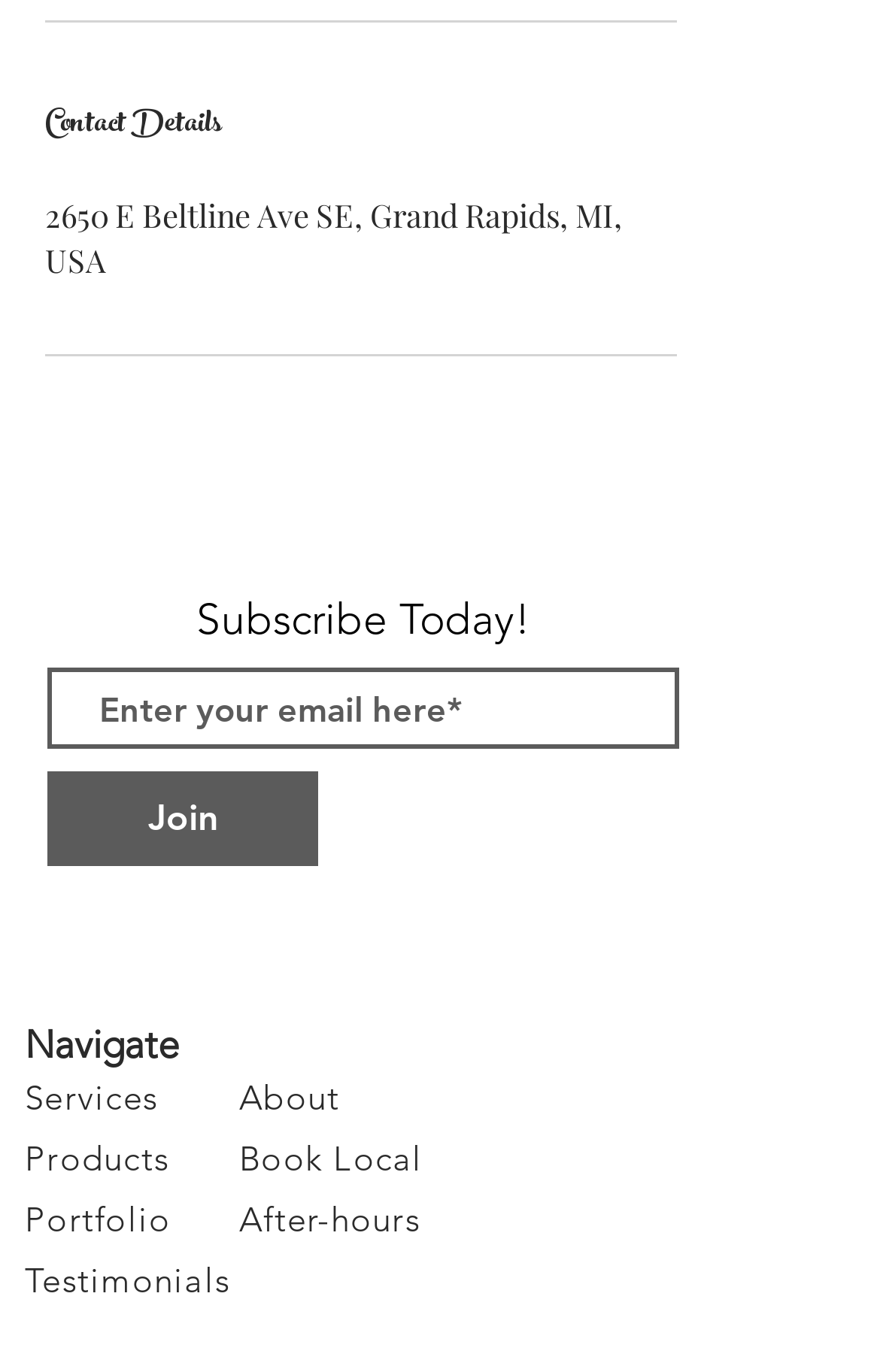Point out the bounding box coordinates of the section to click in order to follow this instruction: "Enter email address".

[0.054, 0.487, 0.772, 0.546]